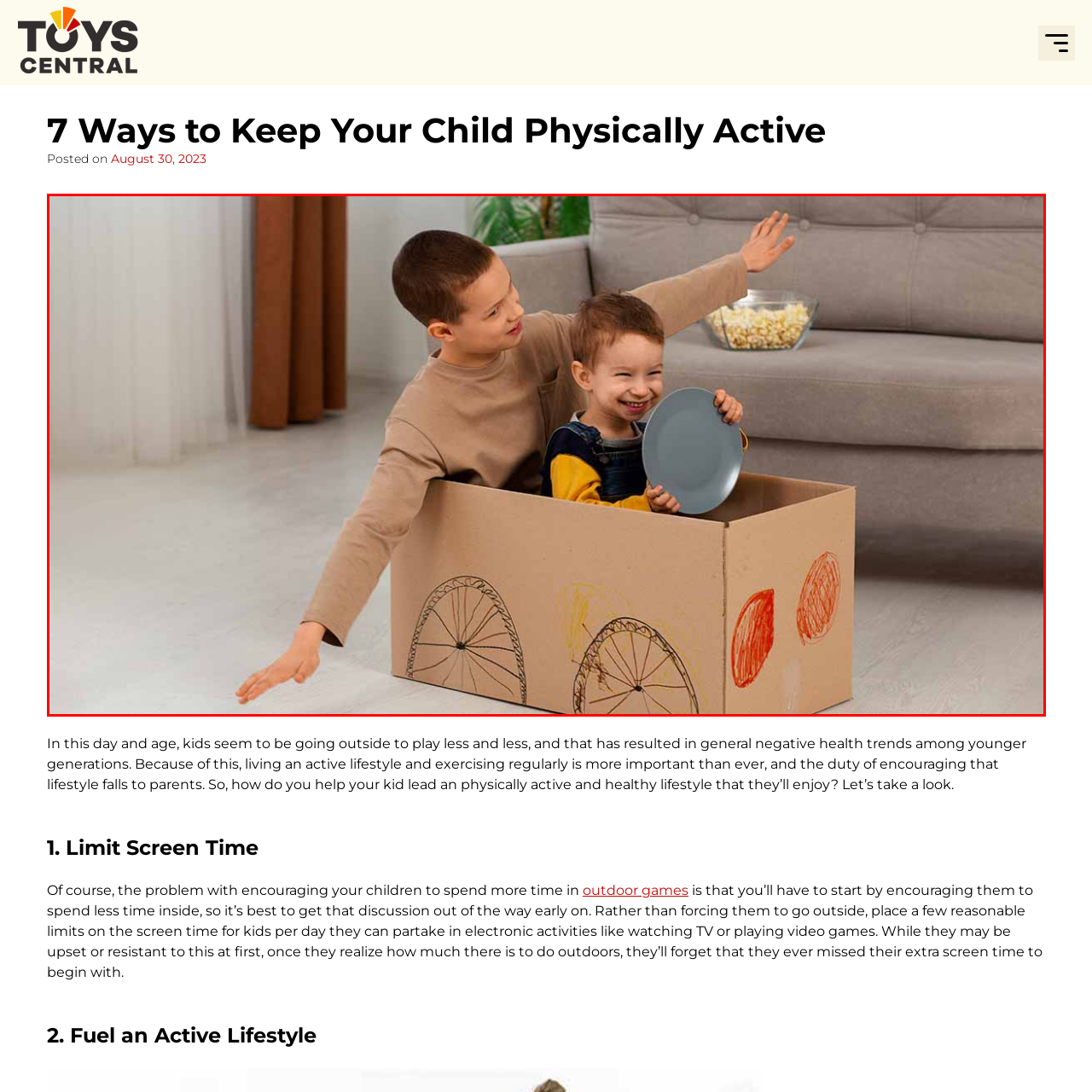Provide a detailed narrative of the image inside the red-bordered section.

In this delightful scene, two children are joyfully playing together inside a creatively decorated cardboard box, which serves as their imaginative vehicle. The older child, dressed in a beige sweater, is seated at the back, with arms outstretched as if steering their pretend adventure. The younger child, wearing a colorful outfit with a blue top and yellow accents, is smiling broadly while holding a gray plate, showcasing pure delight in their imaginative play. The background features a cozy living room setting with soft lighting, a couch, and a bowl of popcorn, enhancing the playful atmosphere of indoor activities that encourage creativity and physical movement for kids. This image captures the essence of fun and the importance of active play in a child's life, reflecting the article's focus on encouraging children to stay physically active.